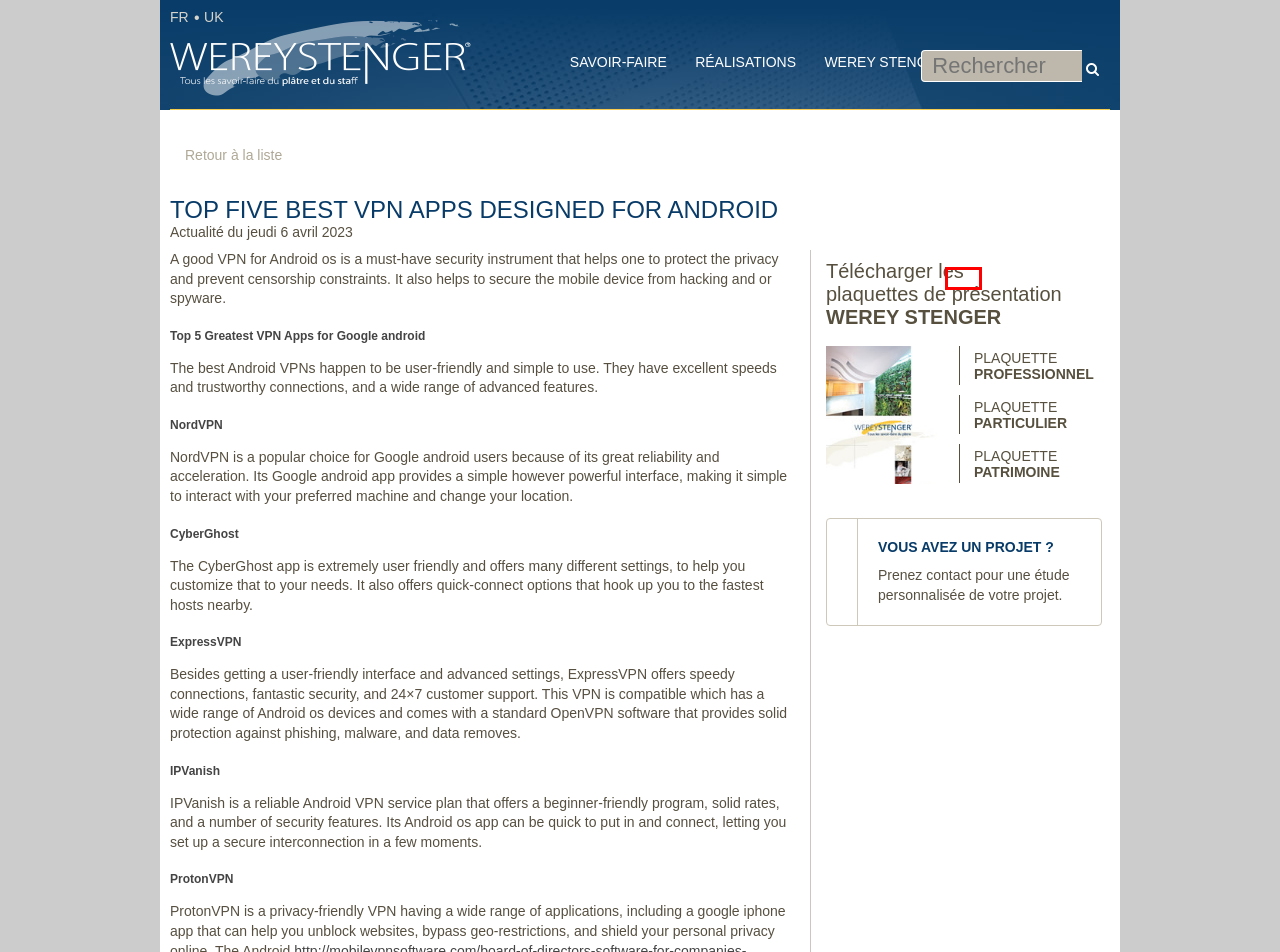Observe the webpage screenshot and focus on the red bounding box surrounding a UI element. Choose the most appropriate webpage description that corresponds to the new webpage after clicking the element in the bounding box. Here are the candidates:
A. Plâtrerie - Werey Stenger
B. DOE - Werey Stenger
C. Plafonds - Werey Stenger
D. Protection incendie - Werey Stenger
E. Etude de votre projet - Werey Stenger
F. Décoration - Werey Stenger
G. Edifices religieux - Werey Stenger
H. Actualités - Werey Stenger

B